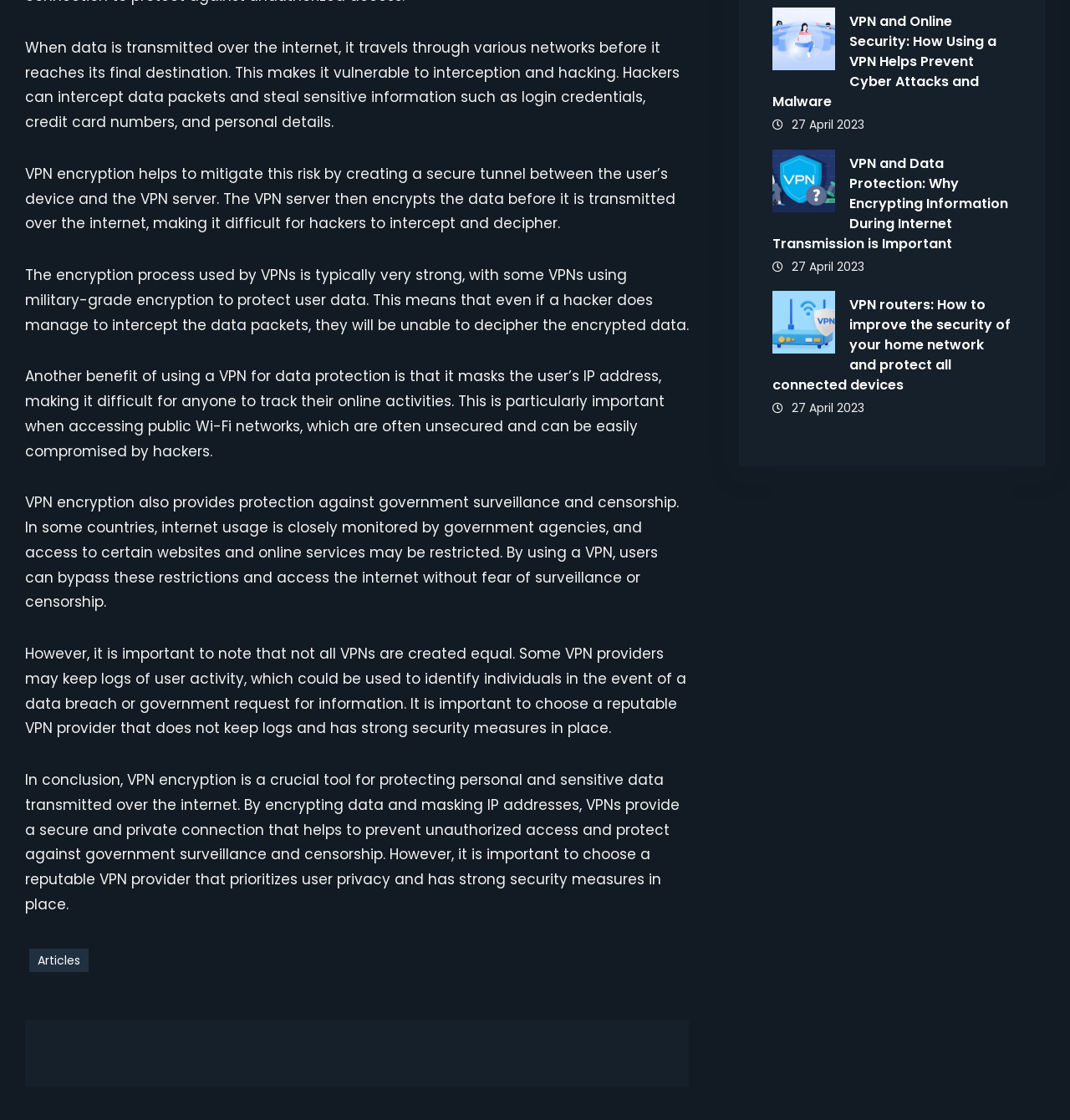How many articles are linked on this webpage?
Using the information from the image, answer the question thoroughly.

There are three articles linked on this webpage, which are 'VPN and Online Security: How Using a VPN Helps Prevent Cyber Attacks and Malware', 'VPN and Data Protection: Why Encrypting Information During Internet Transmission is Important', and 'VPN routers: How to improve the security of your home network and protect all connected devices'.